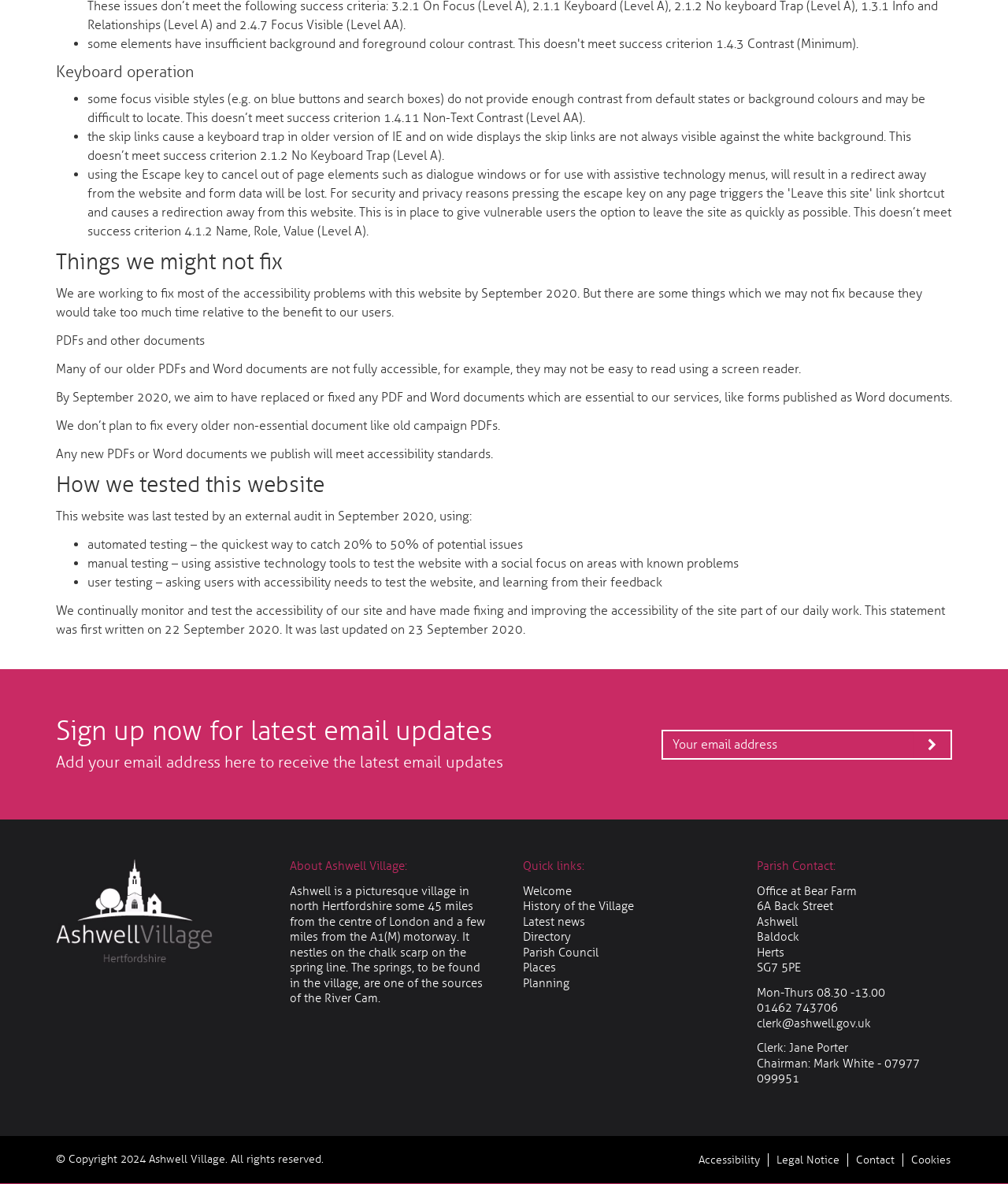Can you pinpoint the bounding box coordinates for the clickable element required for this instruction: "Contact the Parish Council"? The coordinates should be four float numbers between 0 and 1, i.e., [left, top, right, bottom].

[0.75, 0.845, 0.831, 0.857]